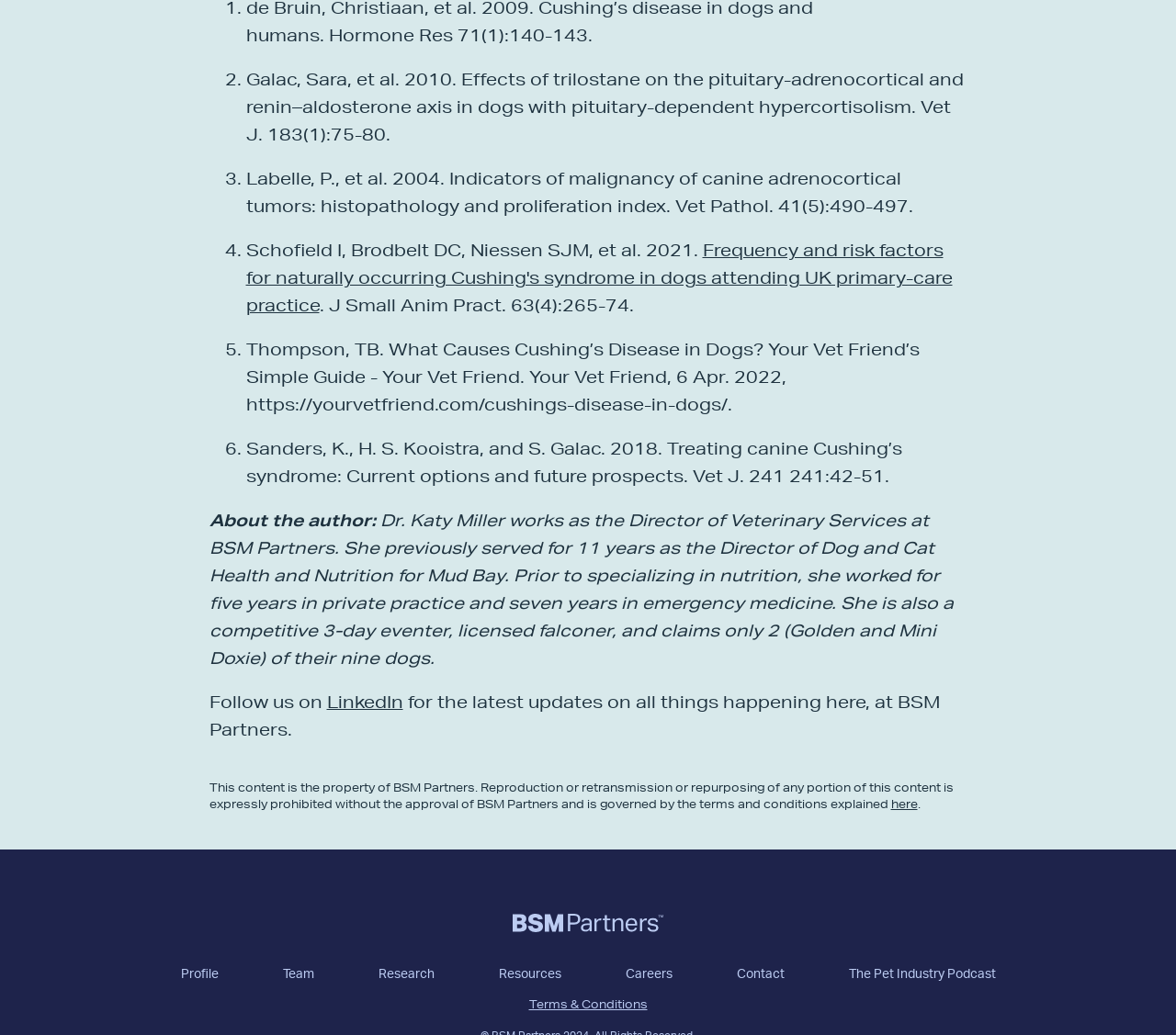Specify the bounding box coordinates of the area to click in order to execute this command: 'Read the terms and conditions'. The coordinates should consist of four float numbers ranging from 0 to 1, and should be formatted as [left, top, right, bottom].

[0.45, 0.963, 0.55, 0.978]